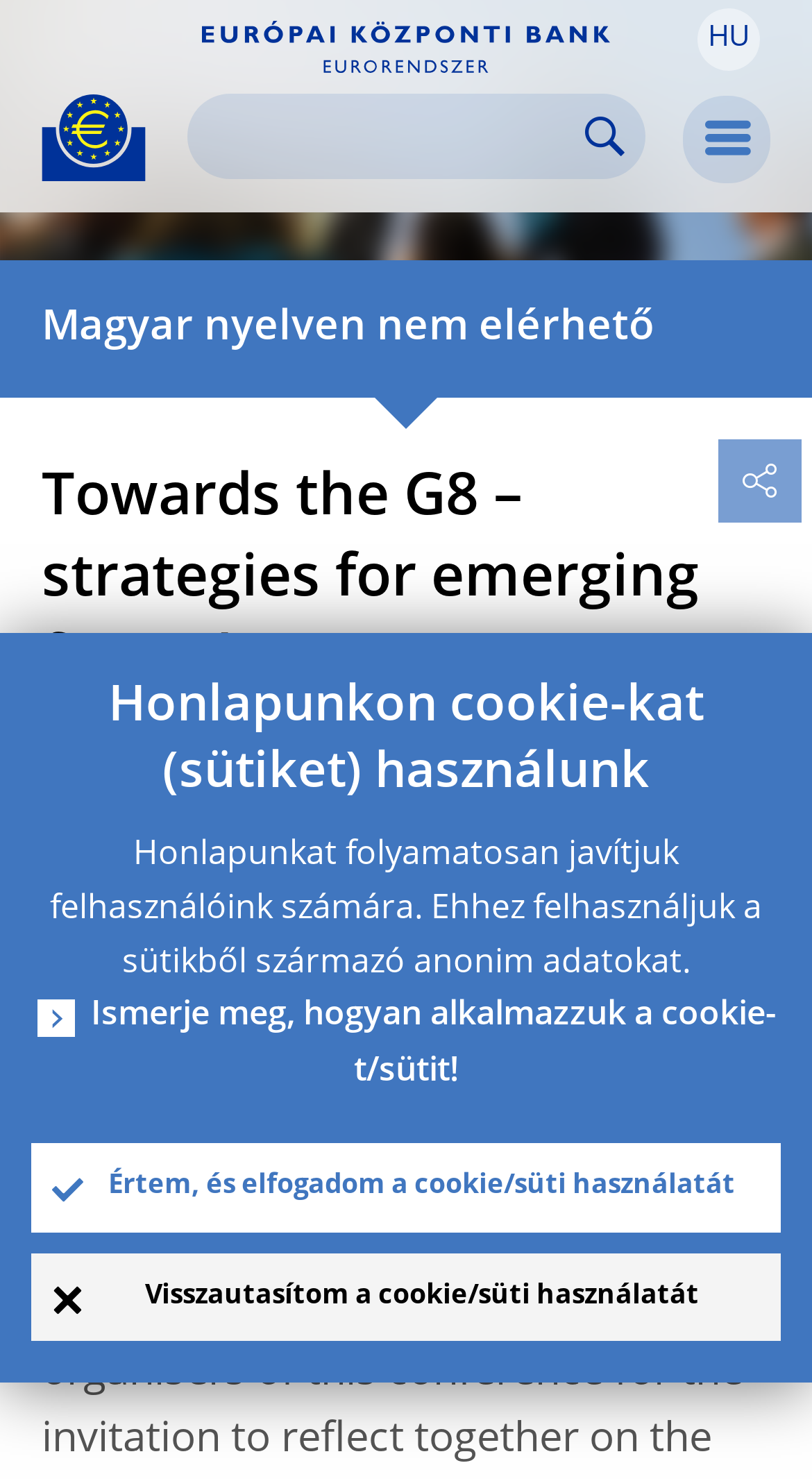Please give a short response to the question using one word or a phrase:
What is the language of the webpage?

Hungarian